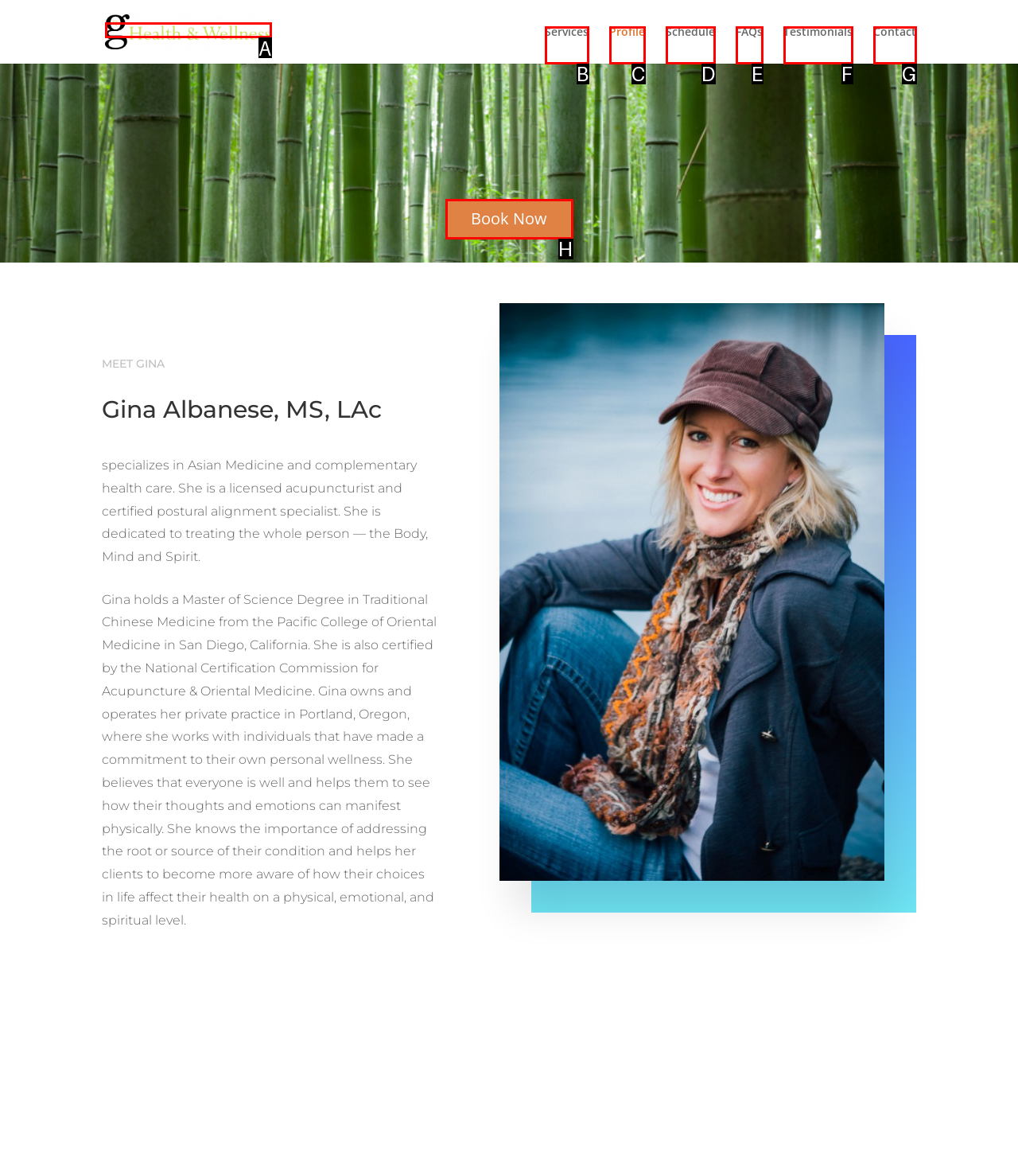Identify the letter of the option that best matches the following description: Contact. Respond with the letter directly.

G